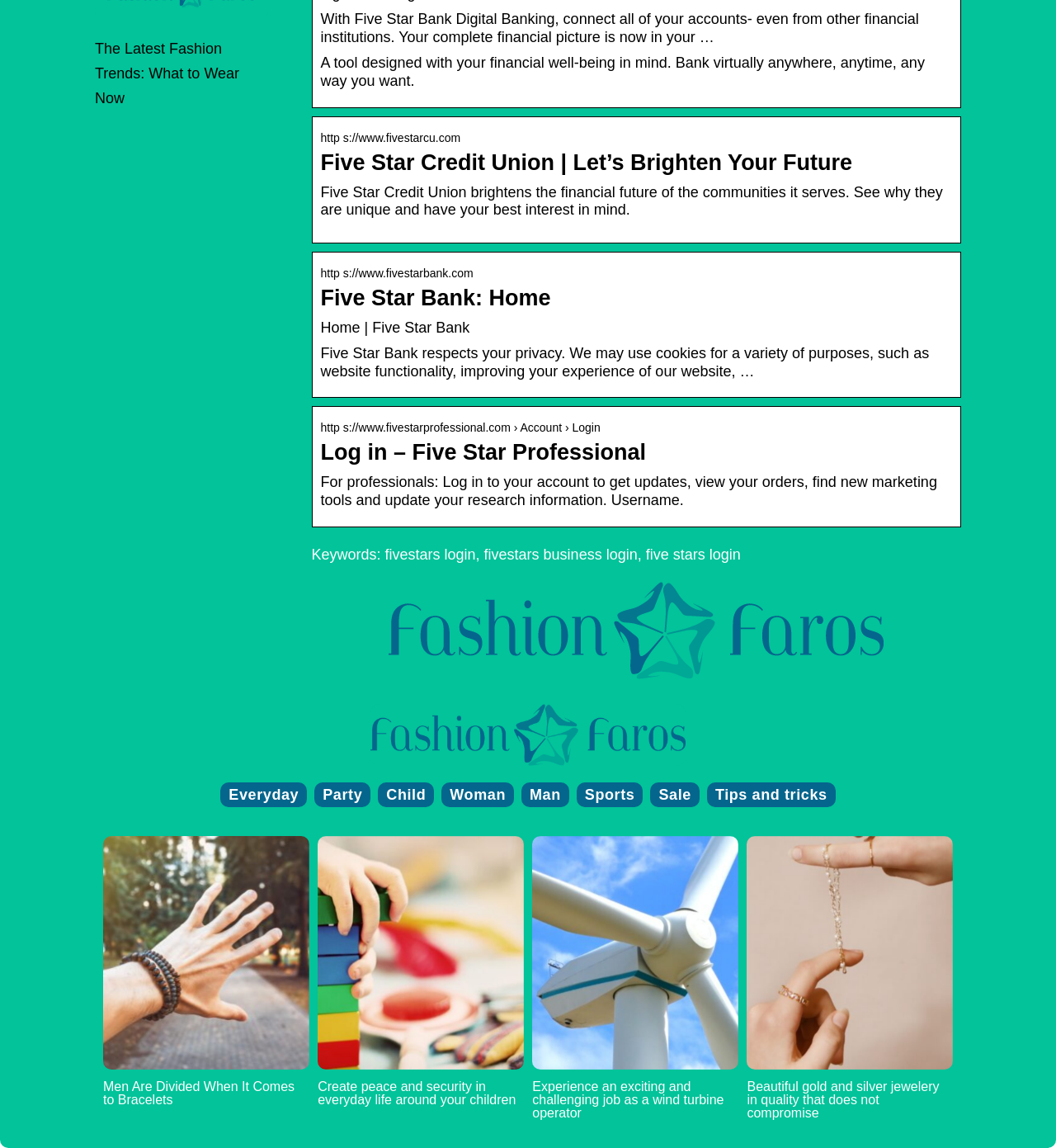Locate the bounding box coordinates of the element you need to click to accomplish the task described by this instruction: "Explore tips and tricks".

[0.677, 0.685, 0.783, 0.699]